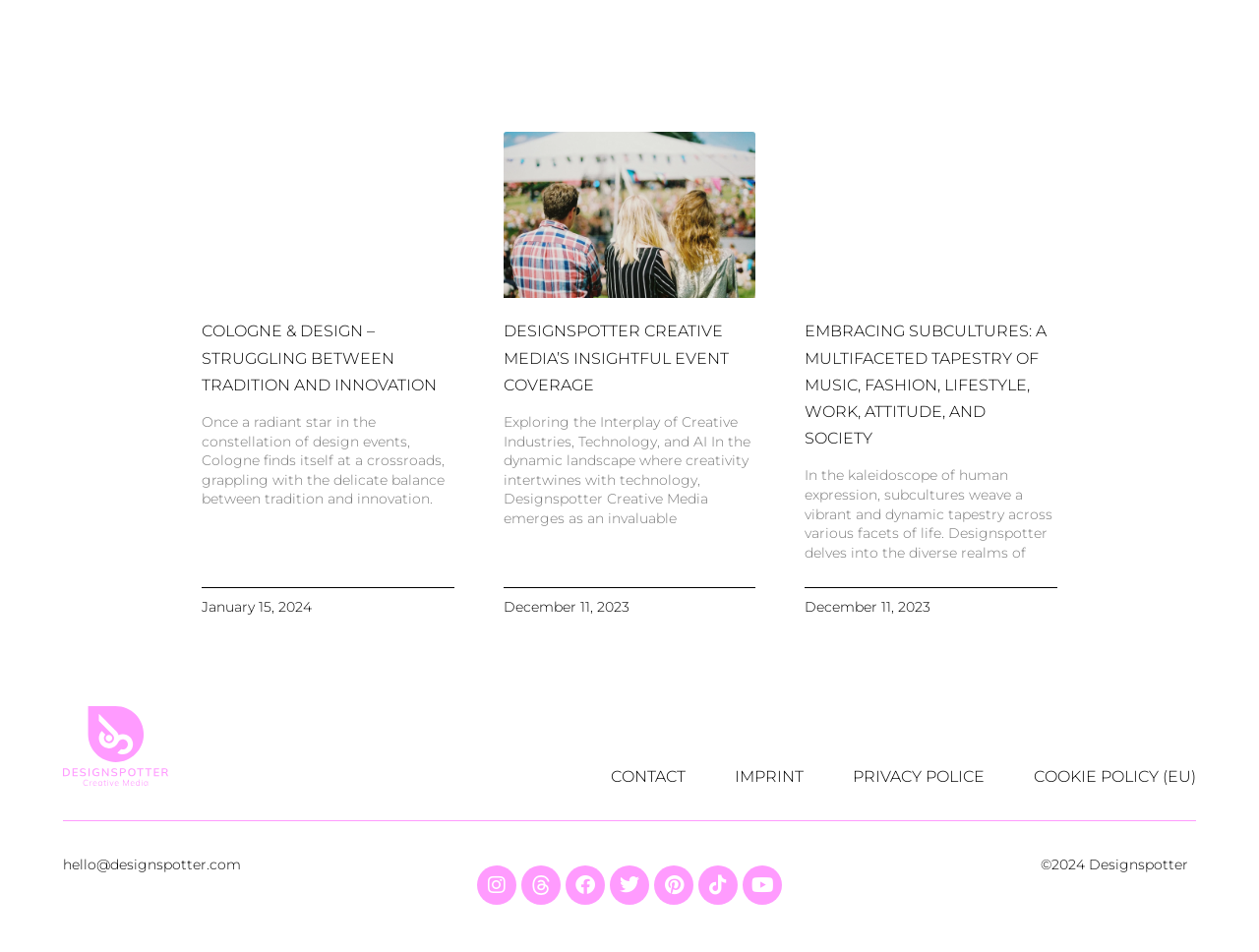What is the title of the second article?
Please provide a detailed and thorough answer to the question.

I found the title of the second article by looking at the heading element with the text 'DESIGNSPOTTER CREATIVE MEDIA’S INSIGHTFUL EVENT COVERAGE' which is located inside the second article element.